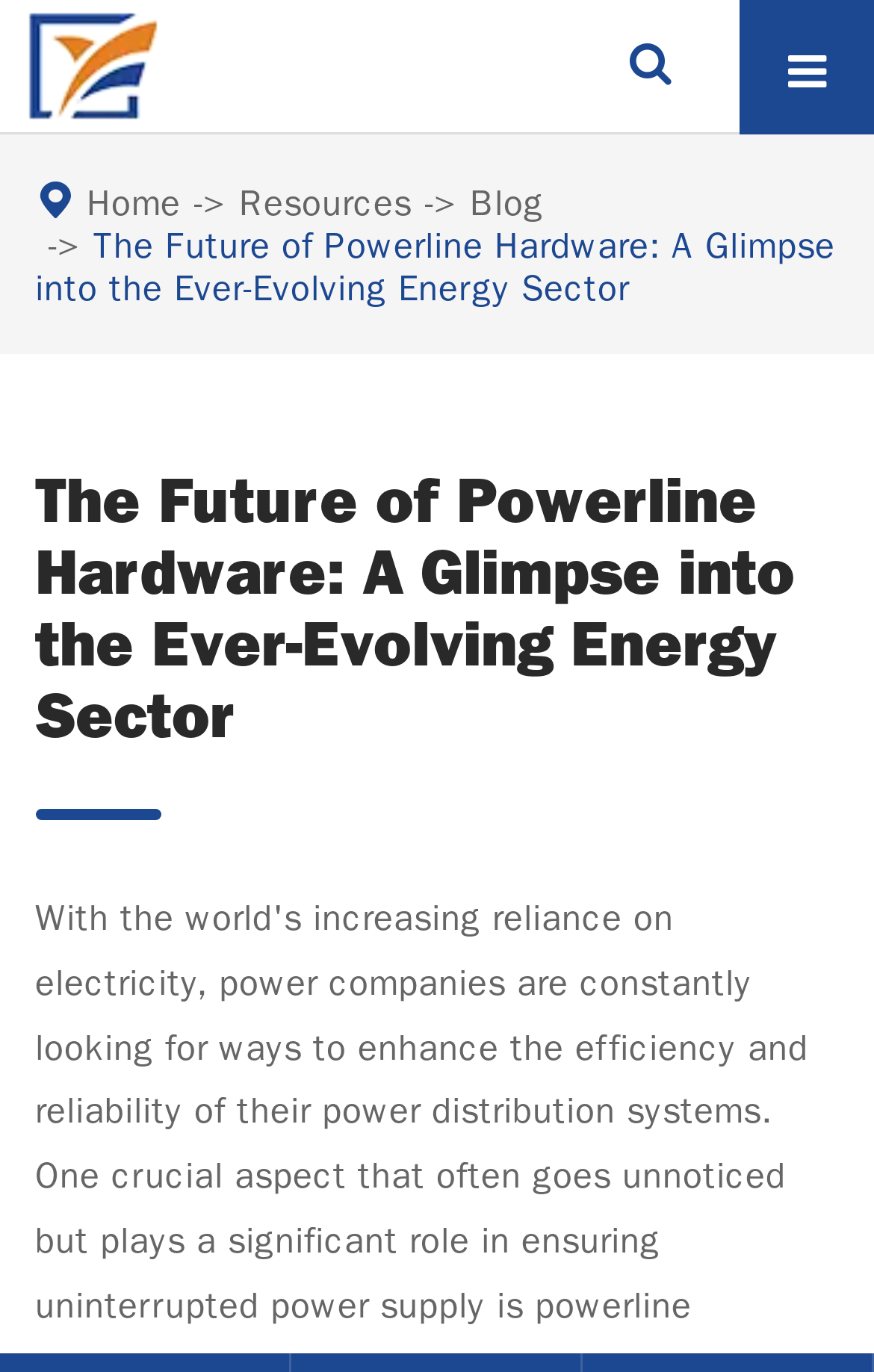What is the company name?
Deliver a detailed and extensive answer to the question.

I found the company name by looking at the top-left corner of the webpage, where there is a link and an image with the same text, which is 'Hebei Yongguang Line Equipment Co.,Ltd.'.